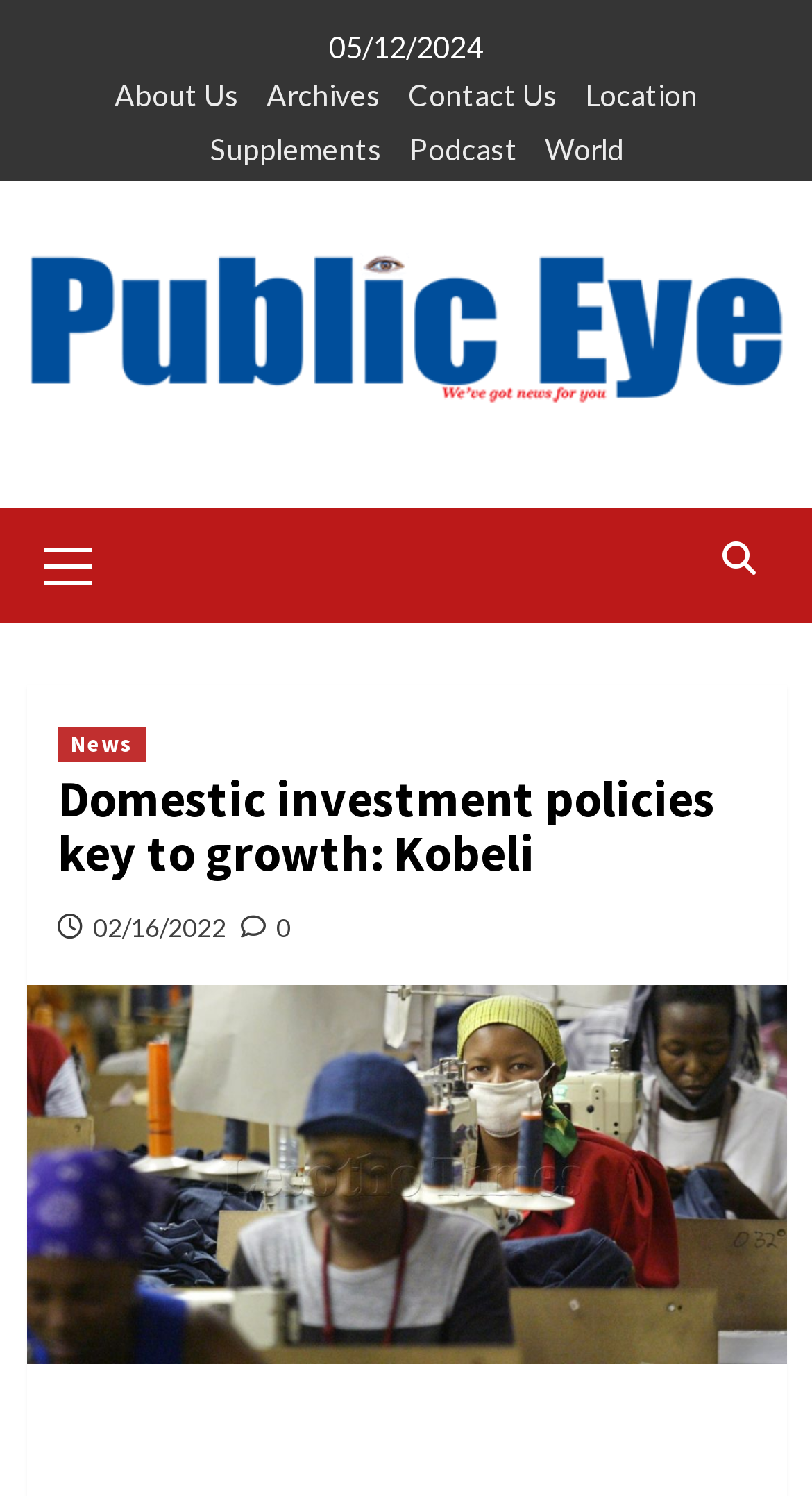How many sections are in the webpage?
Give a single word or phrase as your answer by examining the image.

2